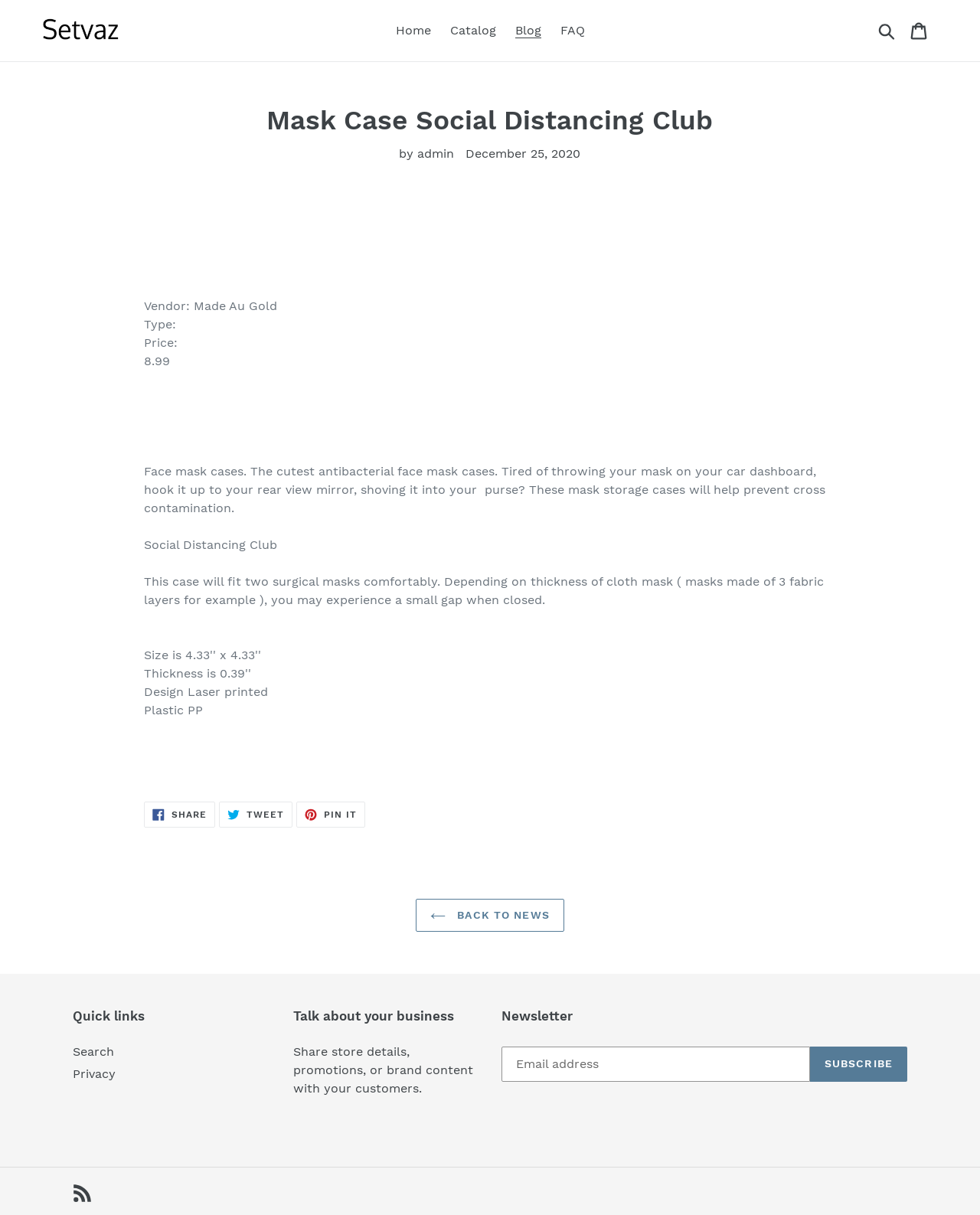What is the material of the face mask case?
Look at the image and answer the question using a single word or phrase.

Plastic PP